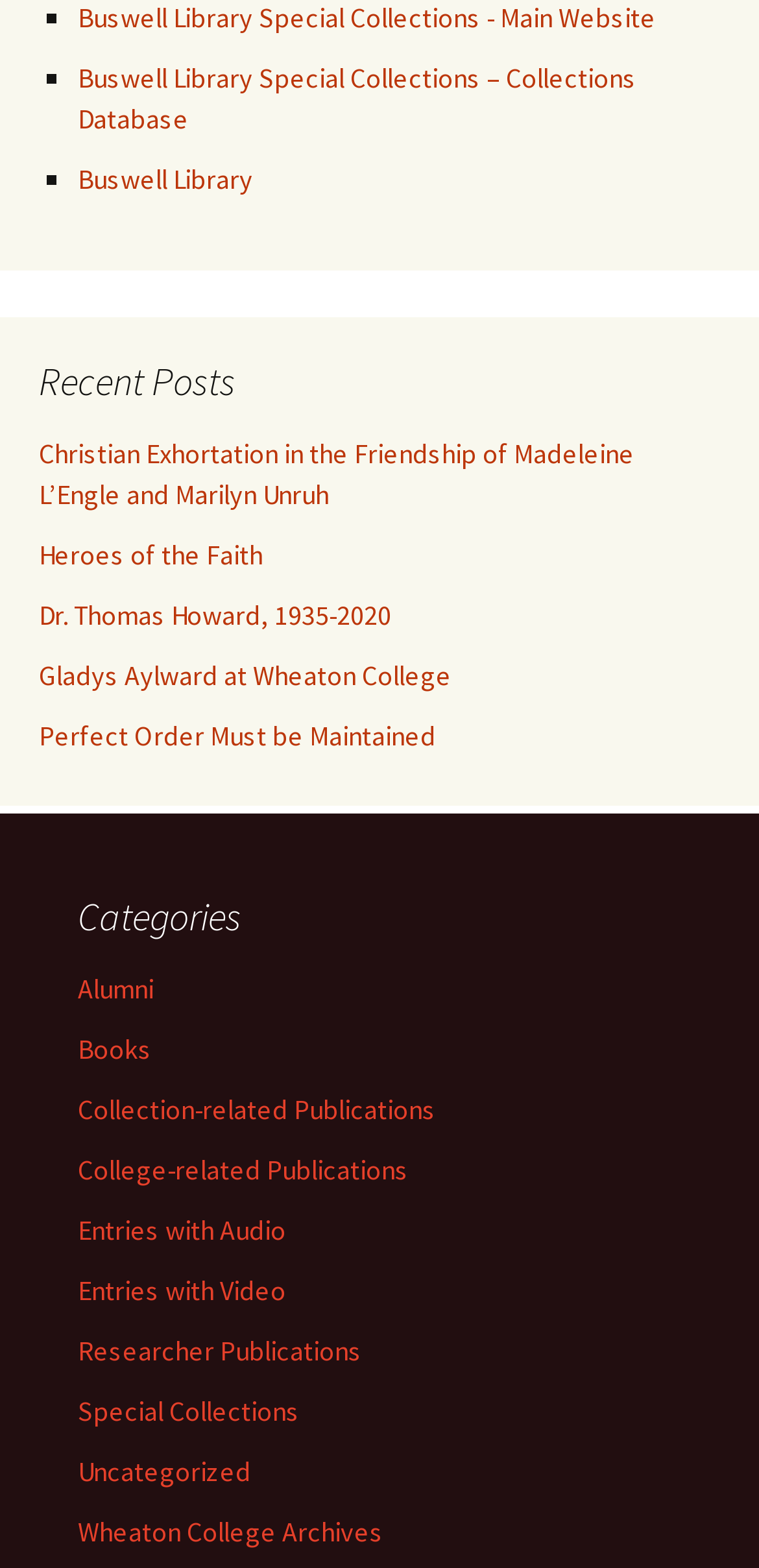Please provide the bounding box coordinates for the element that needs to be clicked to perform the instruction: "View Wheaton College Archives". The coordinates must consist of four float numbers between 0 and 1, formatted as [left, top, right, bottom].

[0.103, 0.966, 0.505, 0.988]